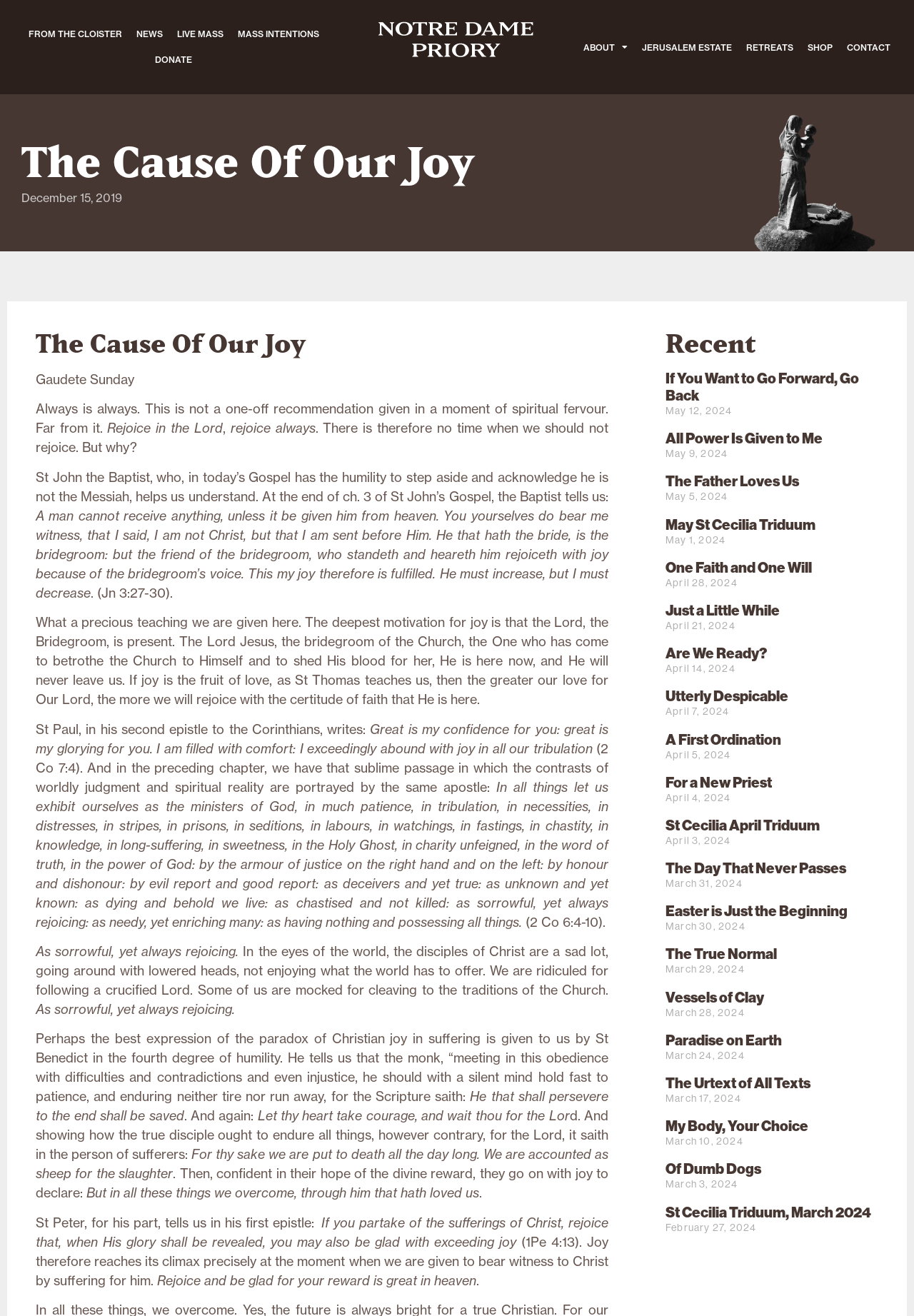Pinpoint the bounding box coordinates of the element you need to click to execute the following instruction: "Click on the 'FROM THE CLOISTER' link". The bounding box should be represented by four float numbers between 0 and 1, in the format [left, top, right, bottom].

[0.023, 0.016, 0.141, 0.036]